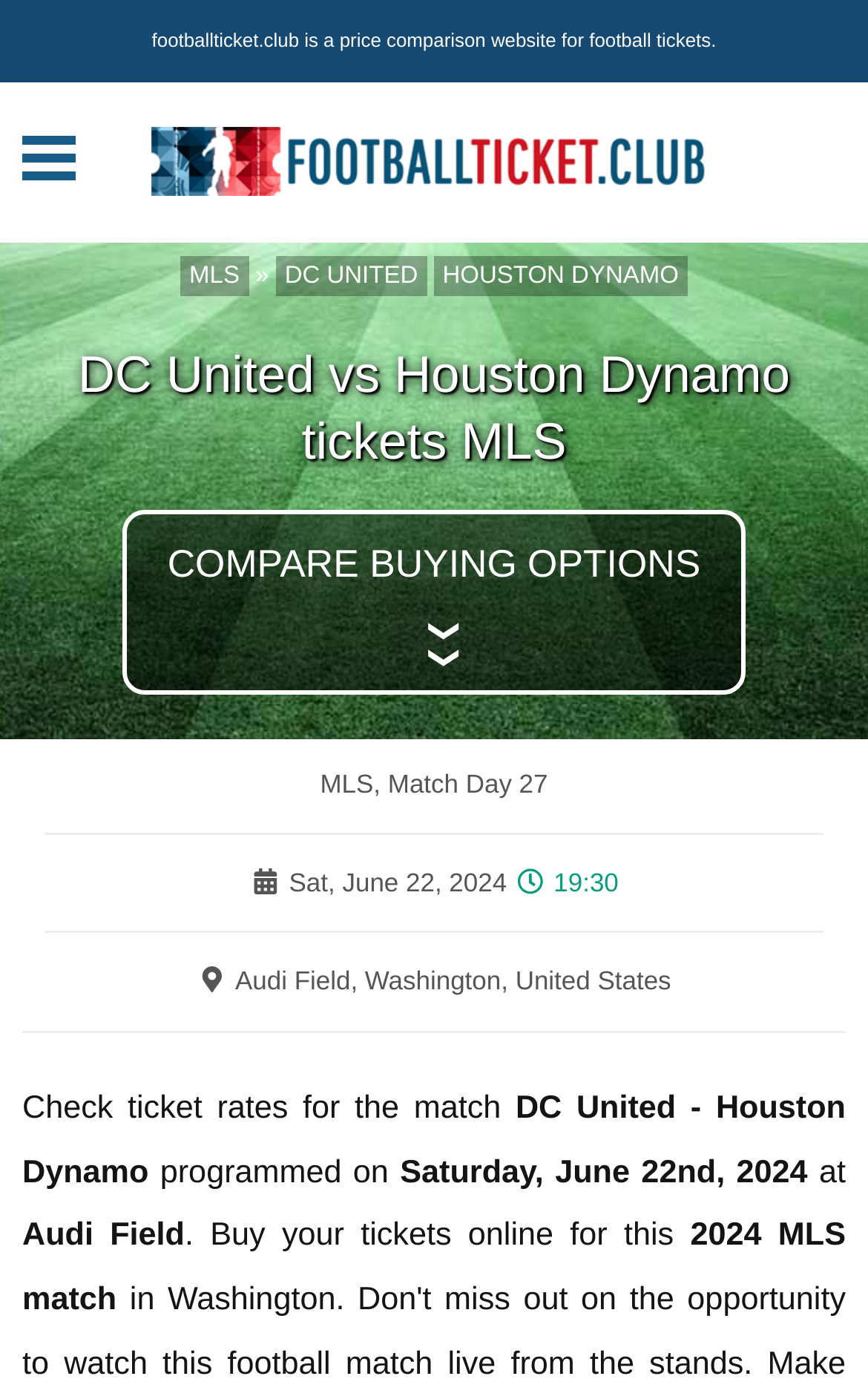What is the kick-off time of the DC United vs Houston Dynamo match?
Refer to the image and provide a one-word or short phrase answer.

19:30